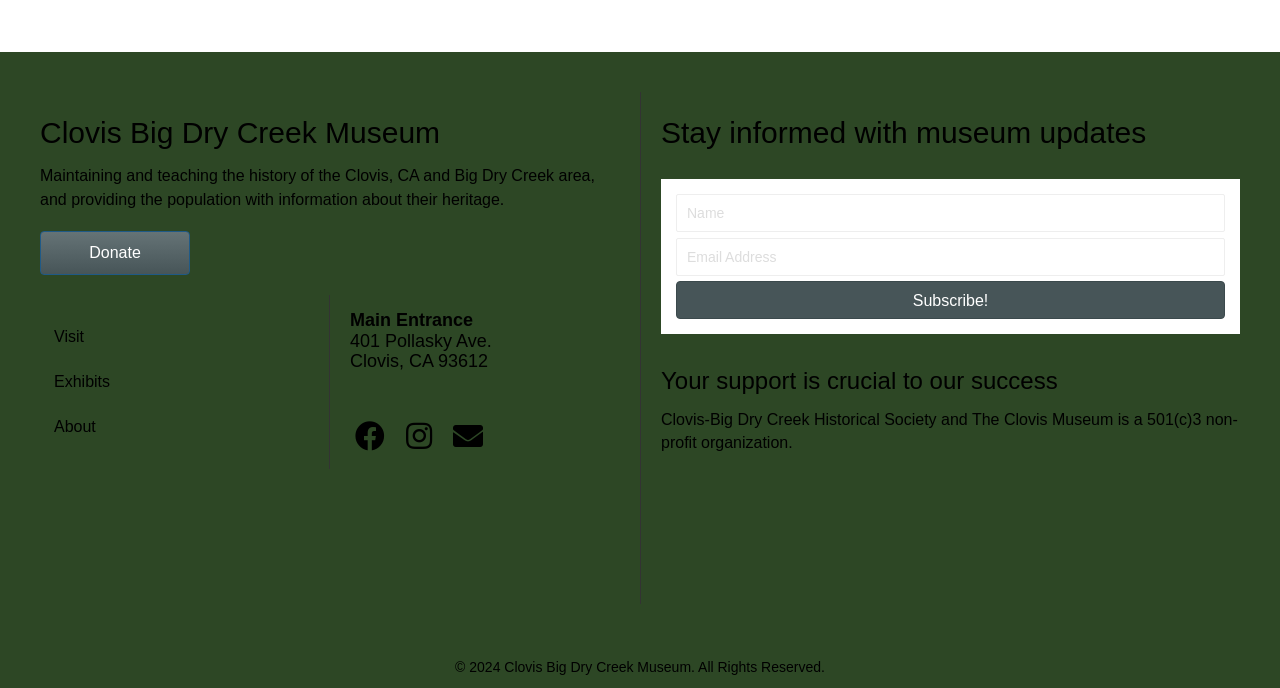Based on the element description, predict the bounding box coordinates (top-left x, top-left y, bottom-right x, bottom-right y) for the UI element in the screenshot: name="pp-subscribe-form-email" placeholder="Email Address"

[0.528, 0.346, 0.957, 0.401]